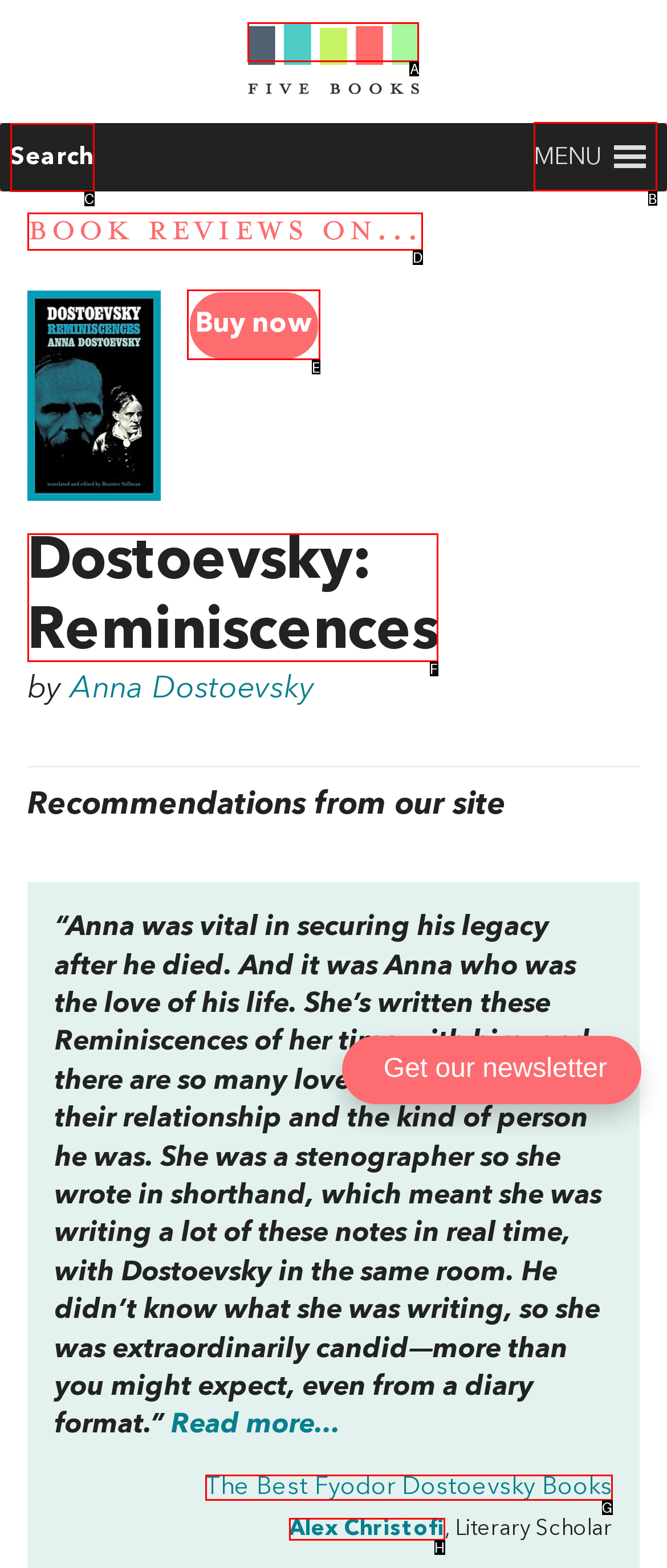To achieve the task: Open the menu, which HTML element do you need to click?
Respond with the letter of the correct option from the given choices.

B